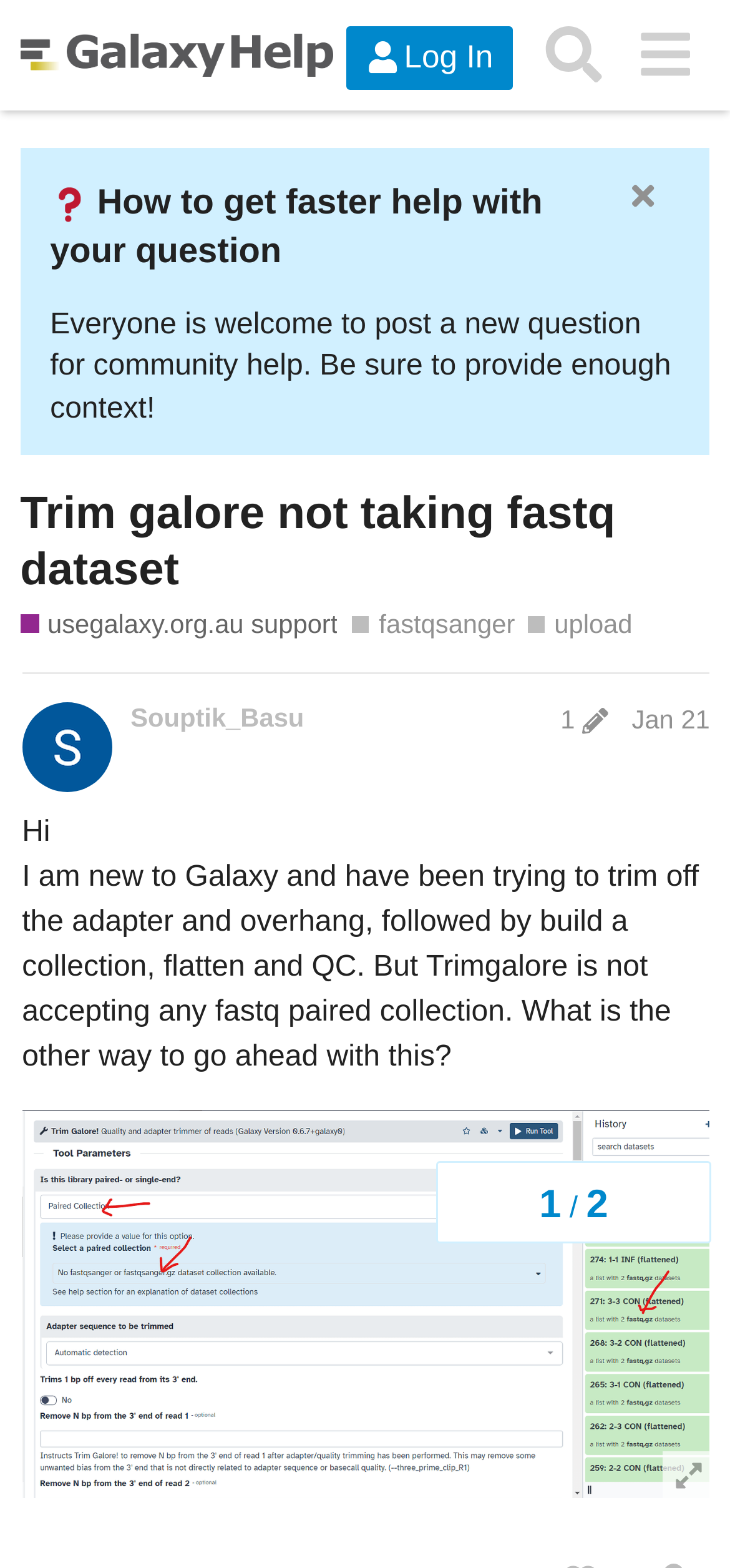Provide the bounding box coordinates of the HTML element described by the text: "Jan 21".

[0.865, 0.449, 0.973, 0.469]